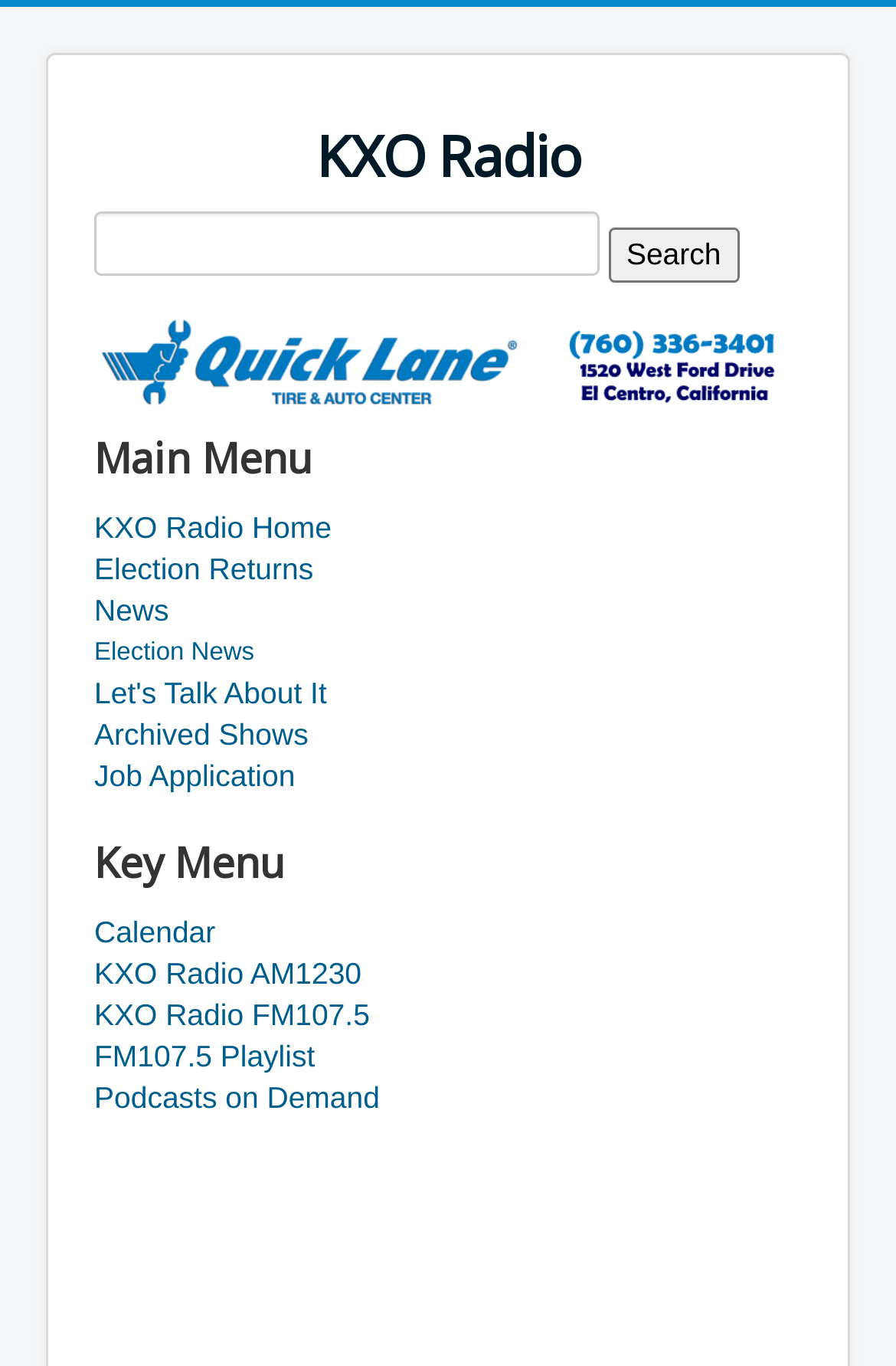What is the name of the radio station?
Please provide a detailed and comprehensive answer to the question.

The name of the radio station can be found in the top-left corner of the webpage, where it is written as 'KXO Radio' in a link element.